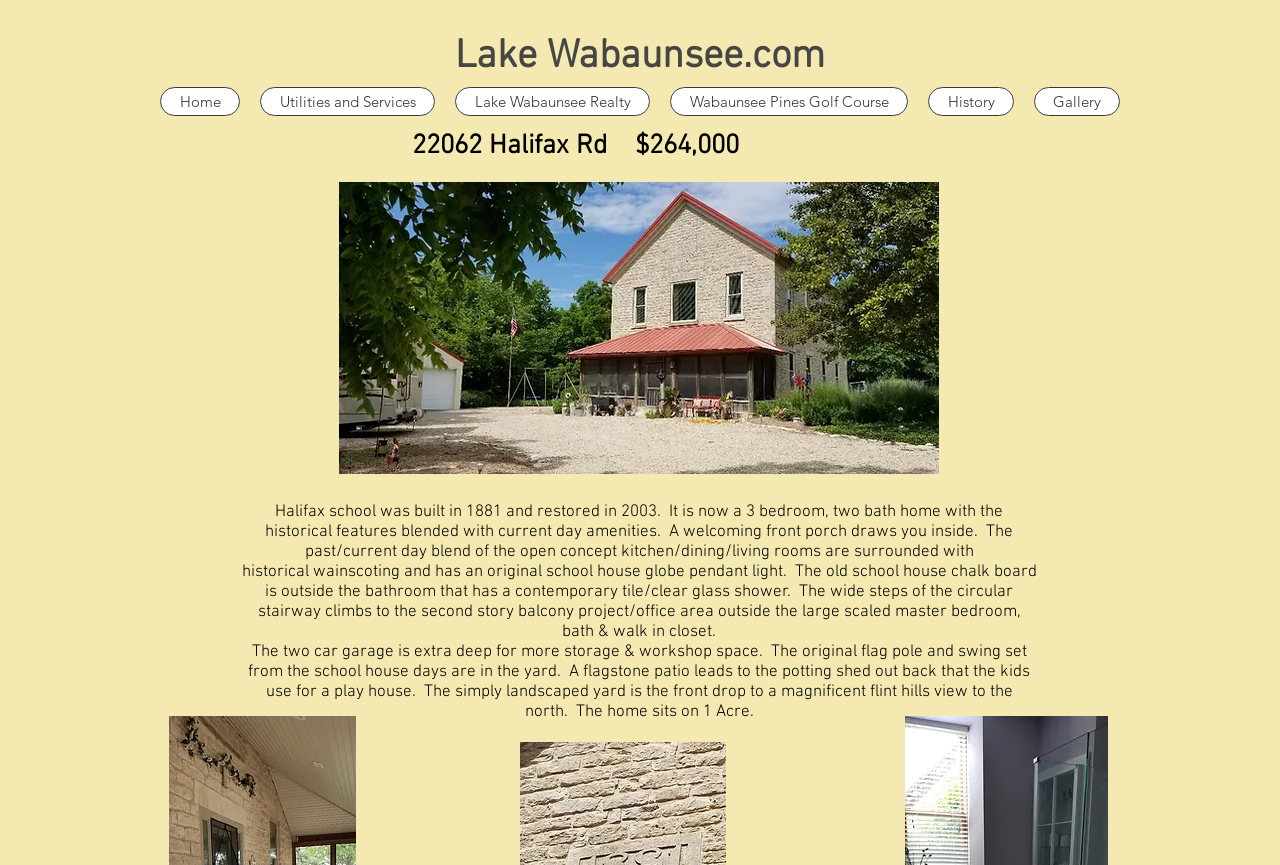How many bedrooms does the house have?
Answer the question with as much detail as you can, using the image as a reference.

I found the answer by reading the static text that describes the house. It mentions that the house has '3 bedroom, two bath' features, which indicates that the house has 3 bedrooms.